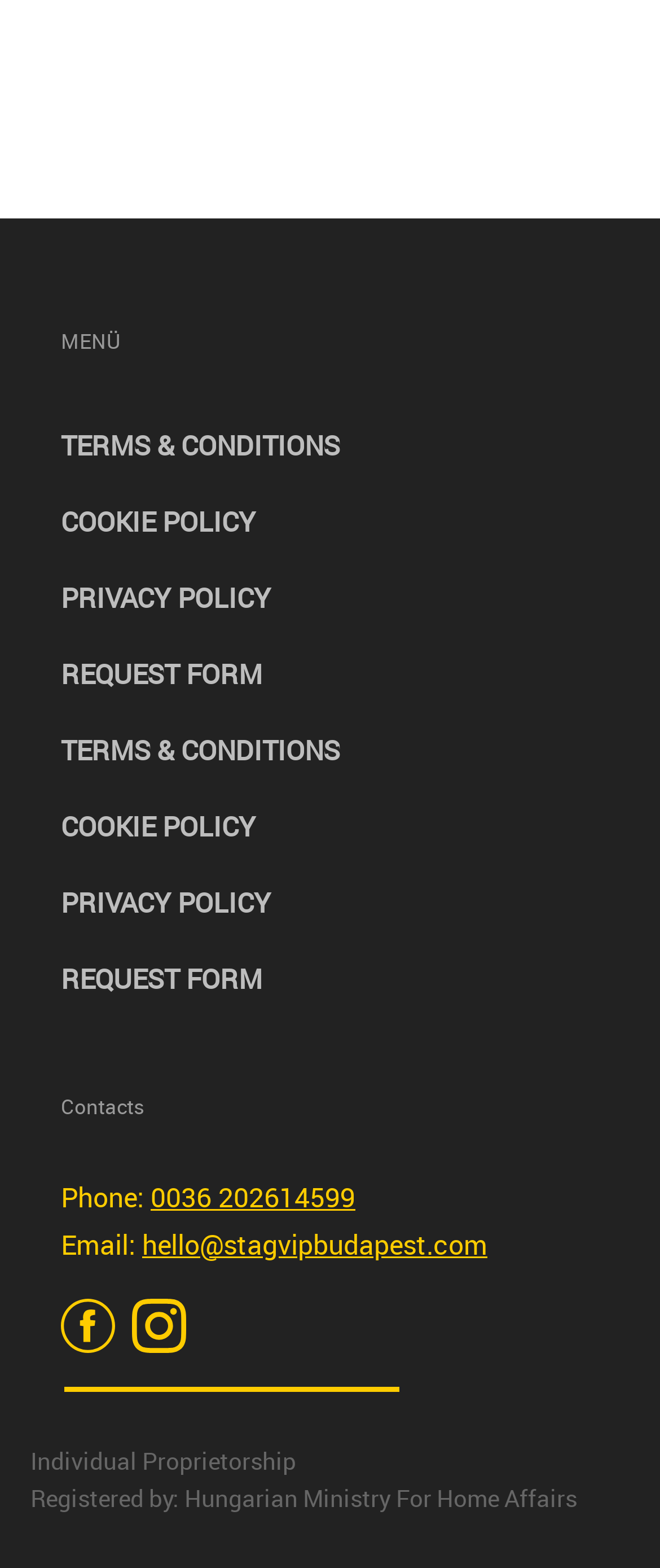Determine the bounding box coordinates of the element's region needed to click to follow the instruction: "send an email". Provide these coordinates as four float numbers between 0 and 1, formatted as [left, top, right, bottom].

[0.215, 0.782, 0.738, 0.805]